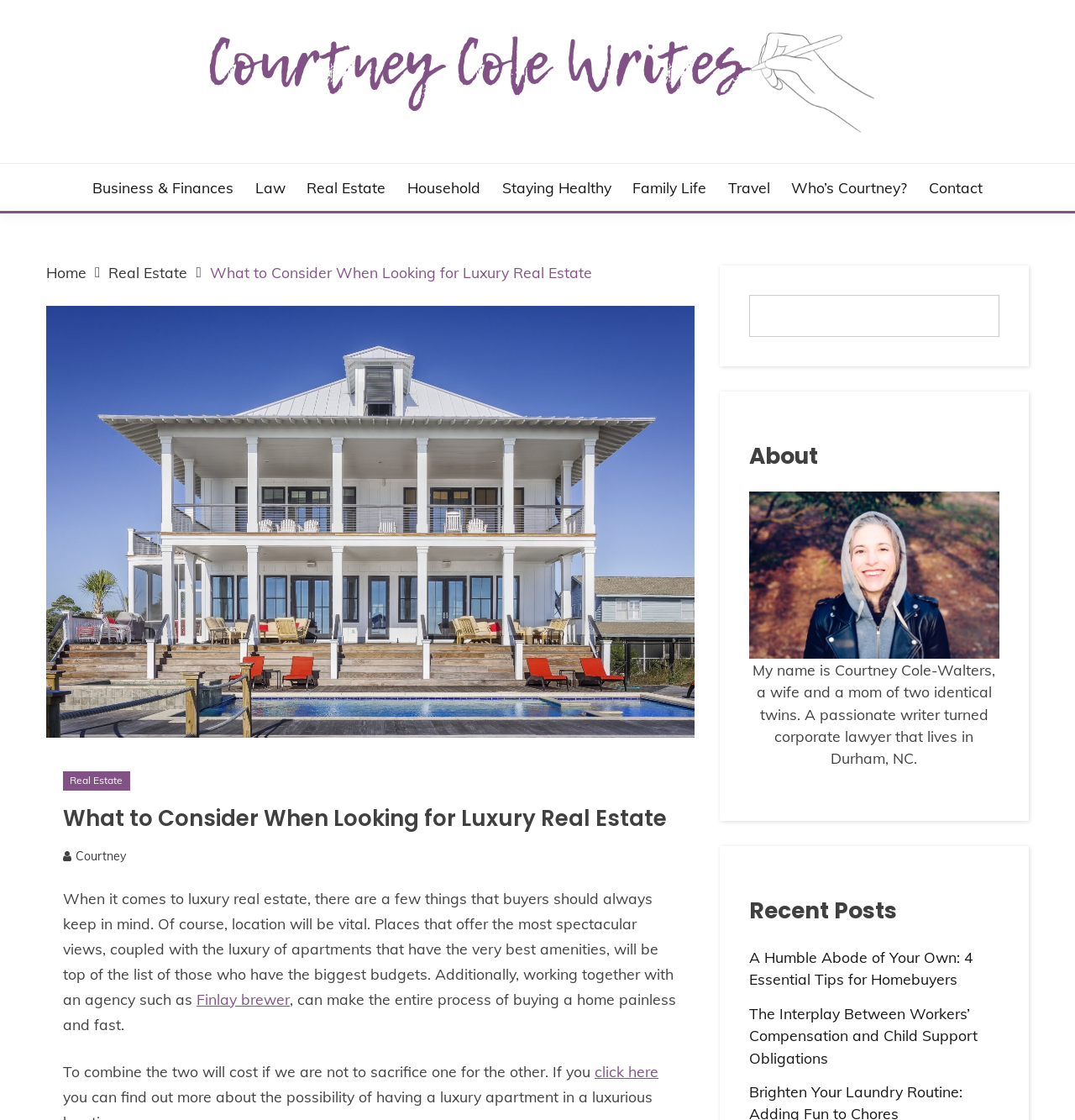Respond to the question with just a single word or phrase: 
How many links are in the navigation breadcrumbs?

3